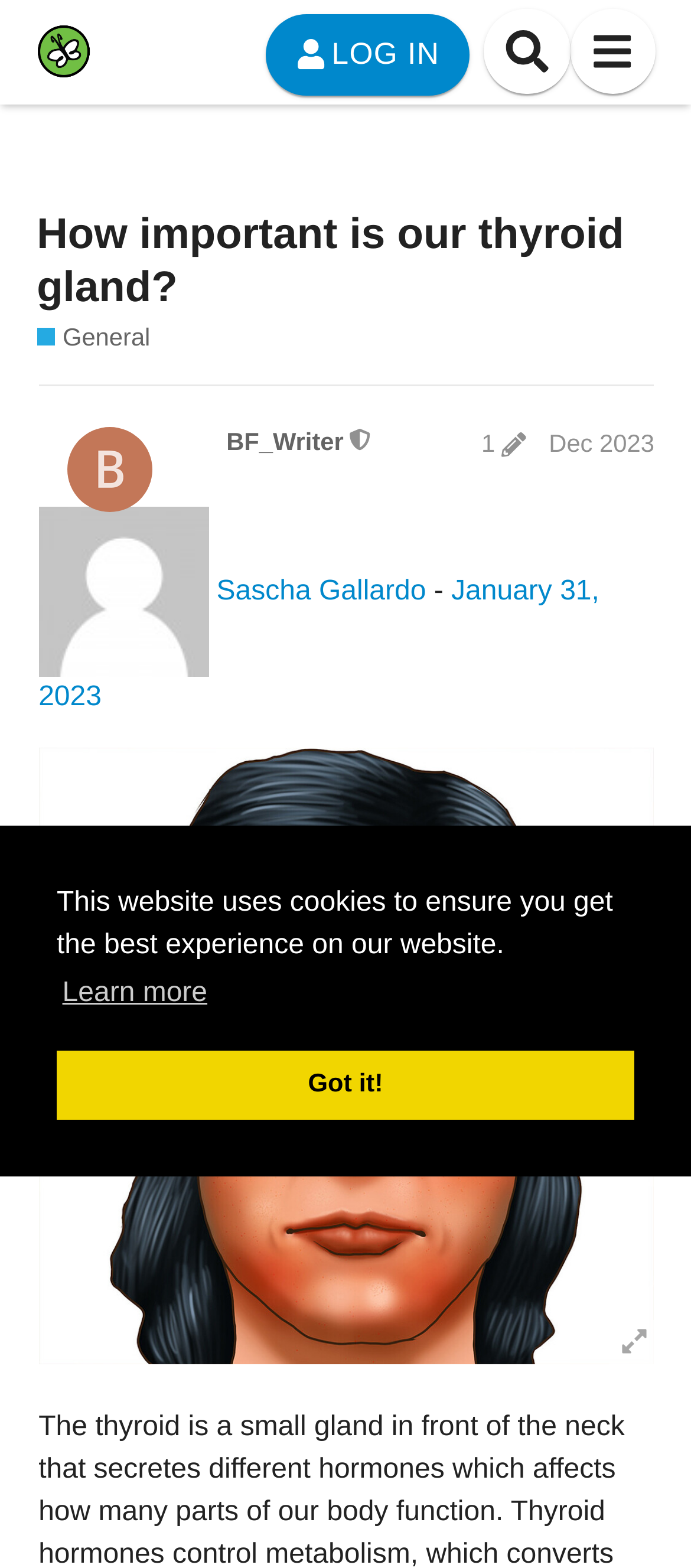Can you find and generate the webpage's heading?

How important is our thyroid gland?